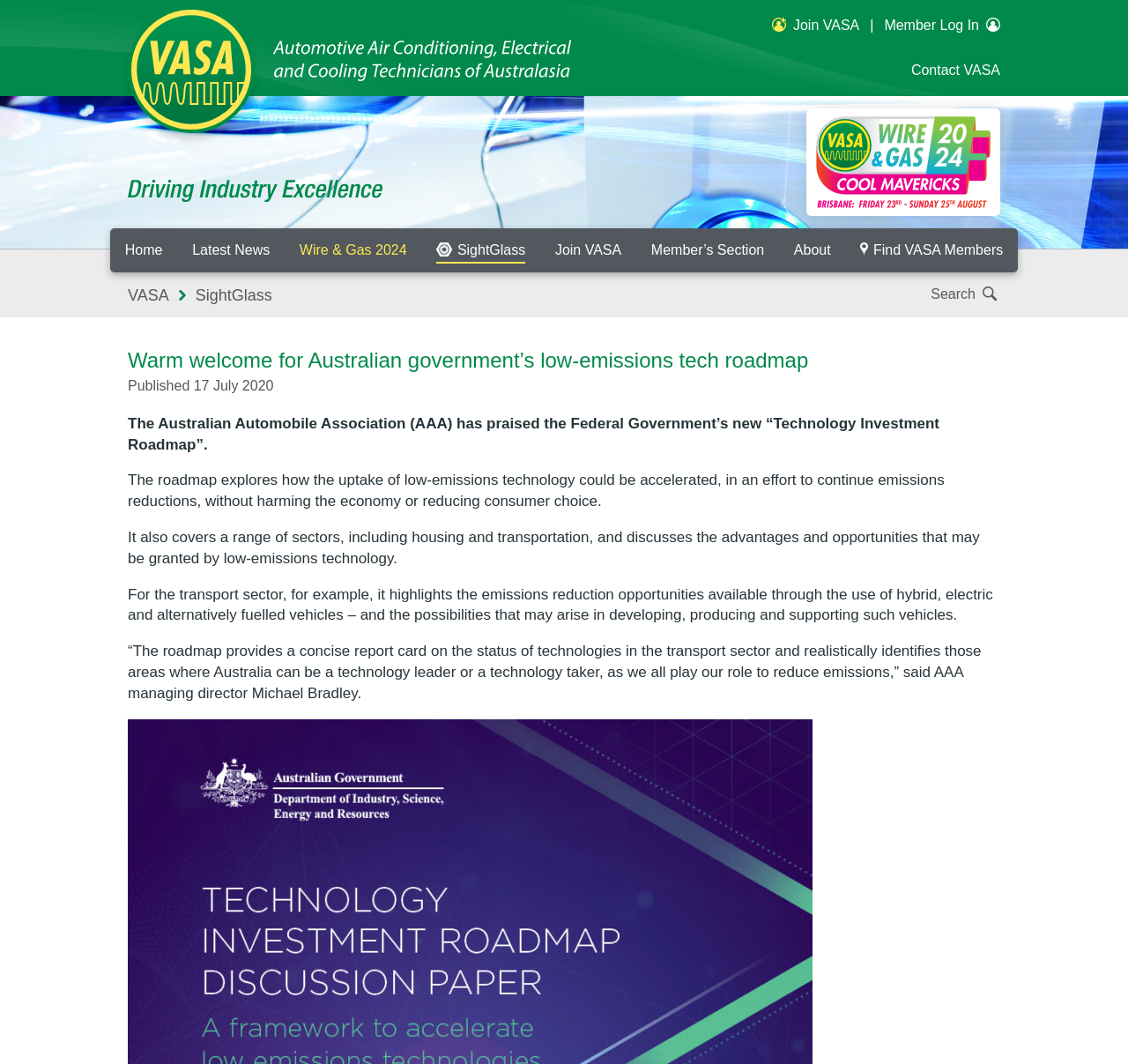Please determine the bounding box coordinates of the element to click in order to execute the following instruction: "Log in as a member". The coordinates should be four float numbers between 0 and 1, specified as [left, top, right, bottom].

[0.784, 0.017, 0.887, 0.031]